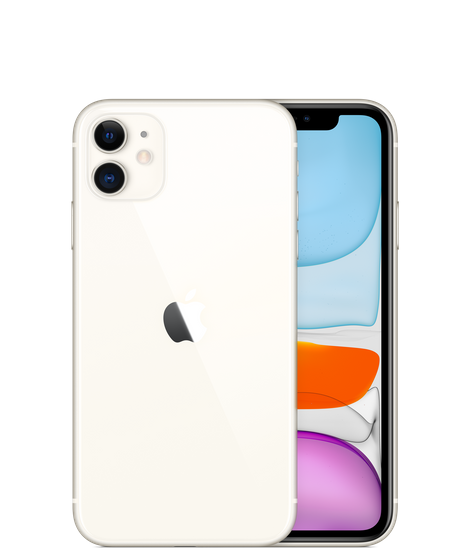Provide a short, one-word or phrase answer to the question below:
What is the purpose of the SIM card in the iPhone 11?

To switch carriers easily